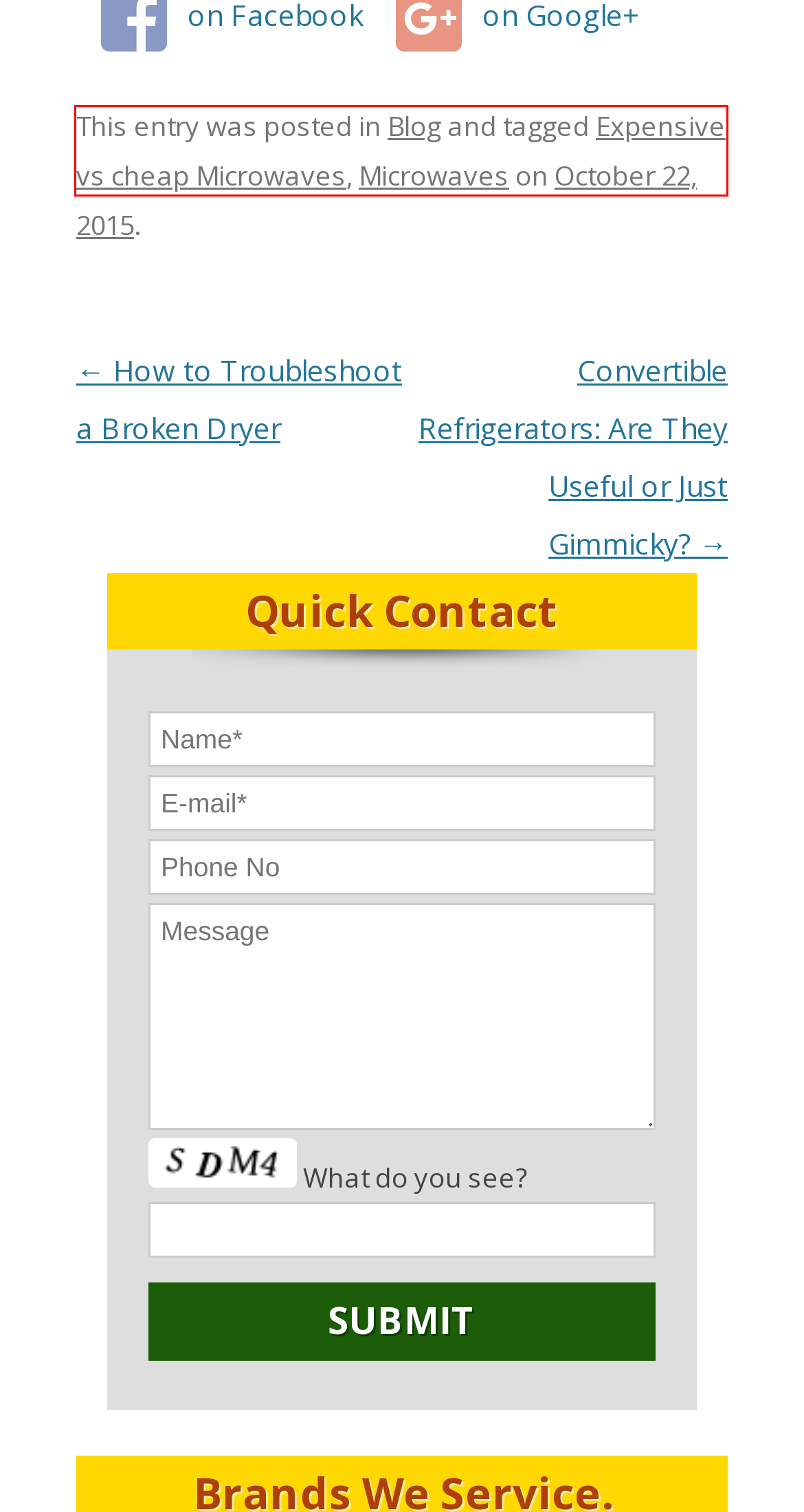A screenshot of a webpage is given, marked with a red bounding box around a UI element. Please select the most appropriate webpage description that fits the new page after clicking the highlighted element. Here are the candidates:
A. About Us | Salt Lake City Appliance Repair & Service UT
B. HVAC Salt Lake City Utah, HVAC Companies in Utah
C. Expensive vs cheap Microwaves | Complete Appliance Repair and Service
D. Convertible Refrigerators: Are They Useful or Gimmicky
E. Repairing Vs Buying Refrigerator: How Do I Know?
F. Washer Repair | My Washer Wont Stop Shaking | Salt Lake
G. Troubleshoot a Broken Dryer | Complete Appliance Utah
H. Employment for Complete Appliance Repair Salt Lake City

C